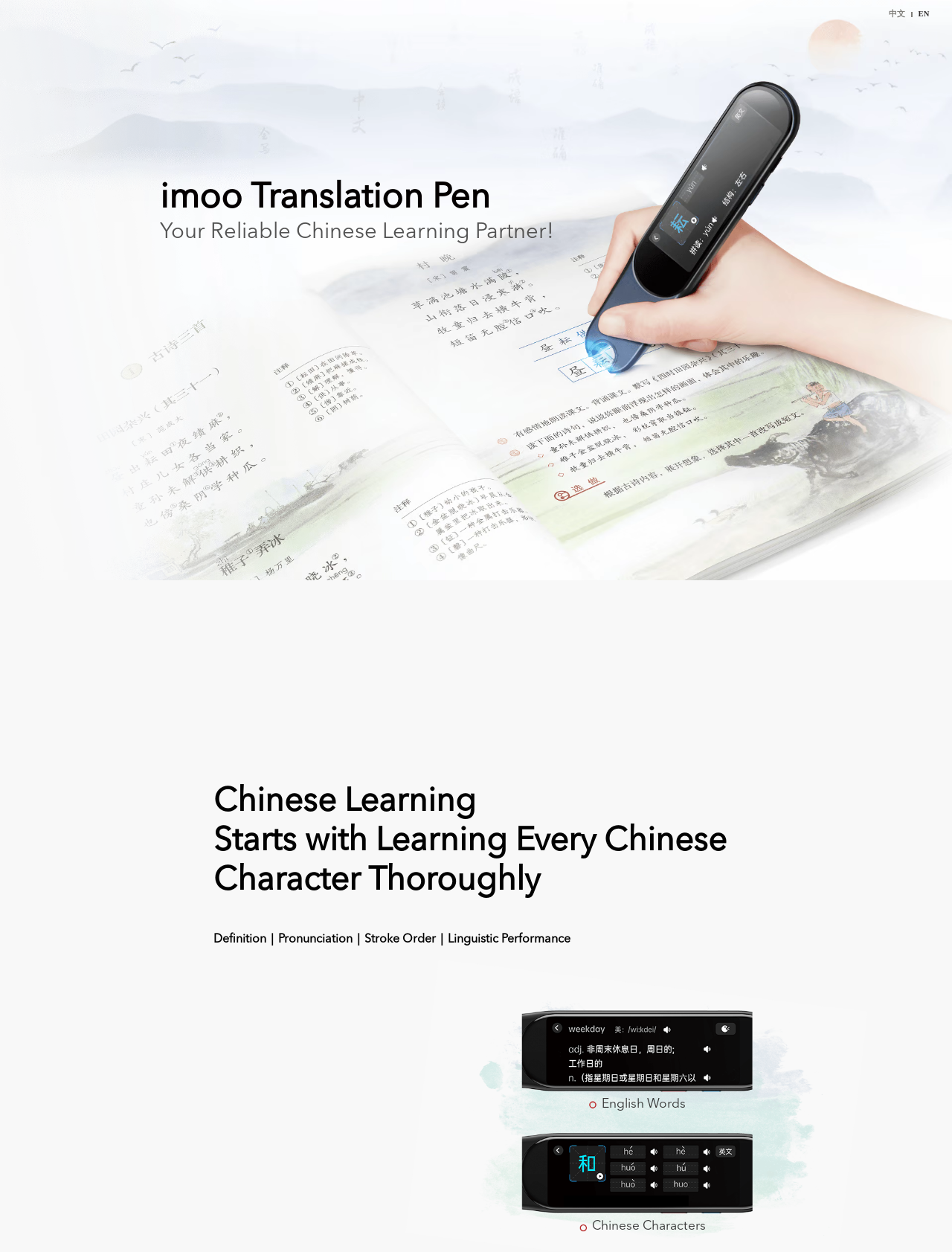Please analyze the image and give a detailed answer to the question:
Is there a translation pen mentioned on the webpage?

The webpage mentions a translation pen, which can be seen in the static text element 'imoo Translation Pen' at the top of the webpage.